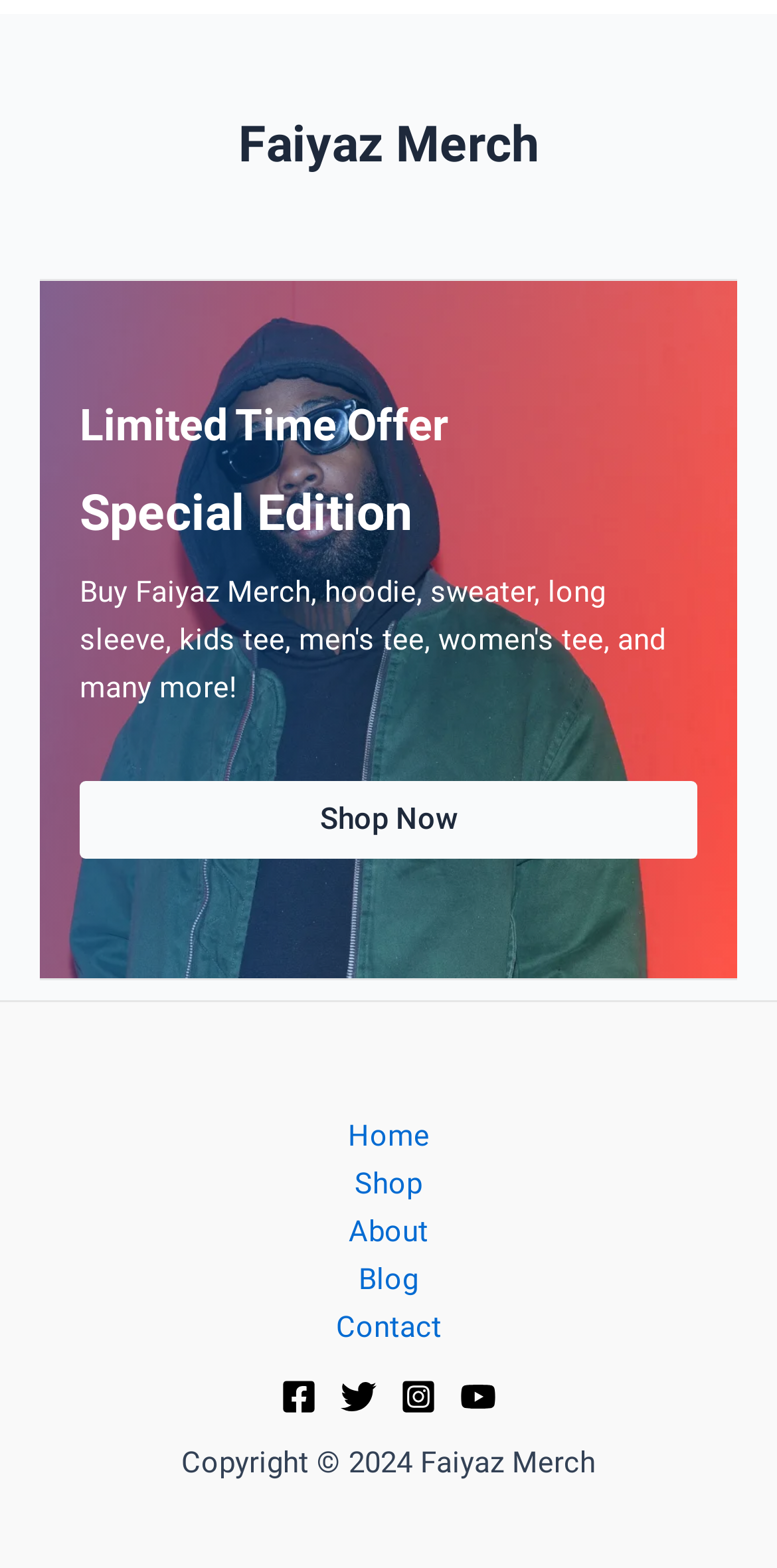Locate the bounding box coordinates of the clickable area needed to fulfill the instruction: "View 'Special Edition'".

[0.103, 0.308, 0.897, 0.349]